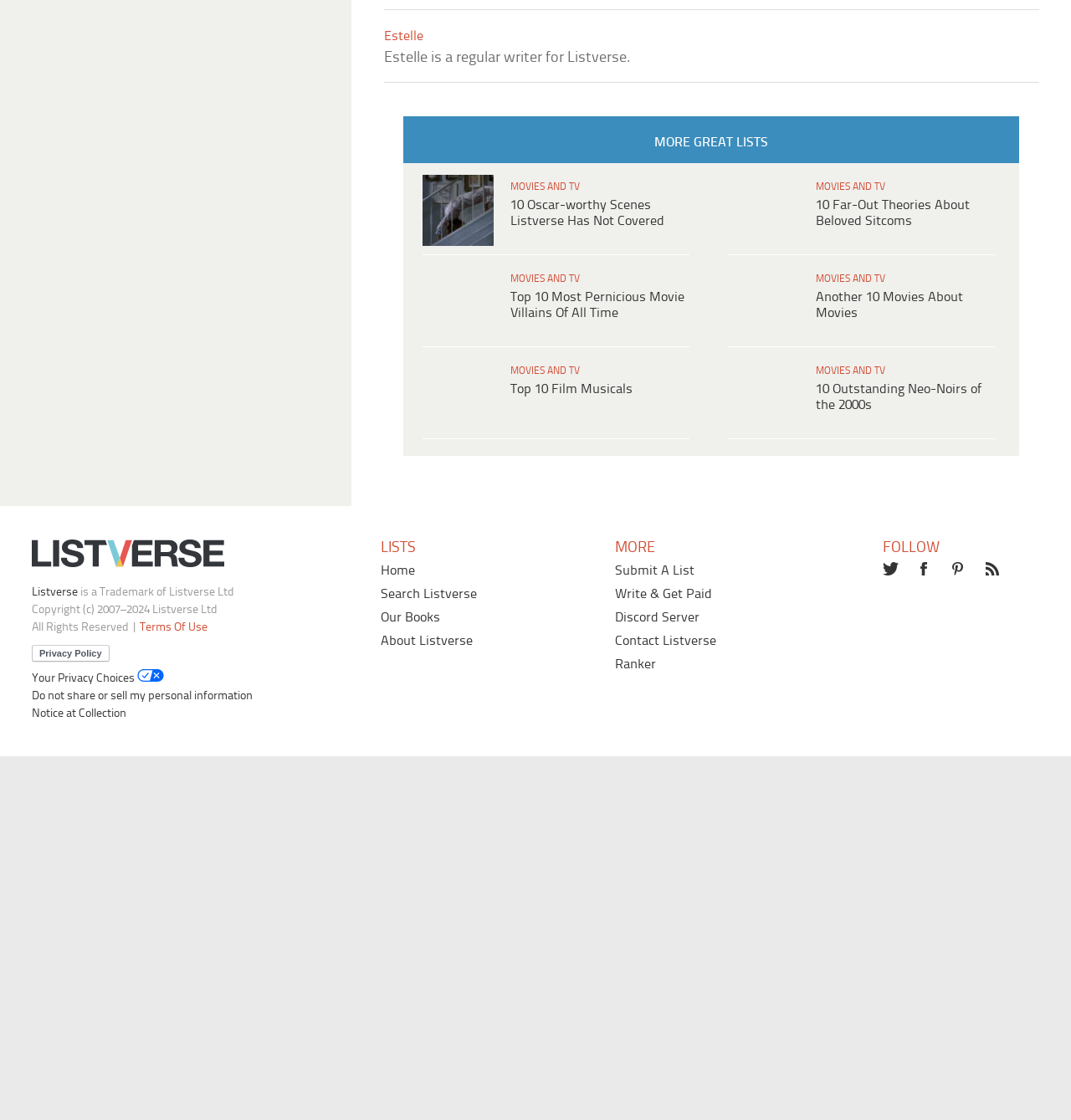Provide the bounding box coordinates for the UI element that is described as: "Search Listverse".

[0.387, 0.934, 0.477, 0.947]